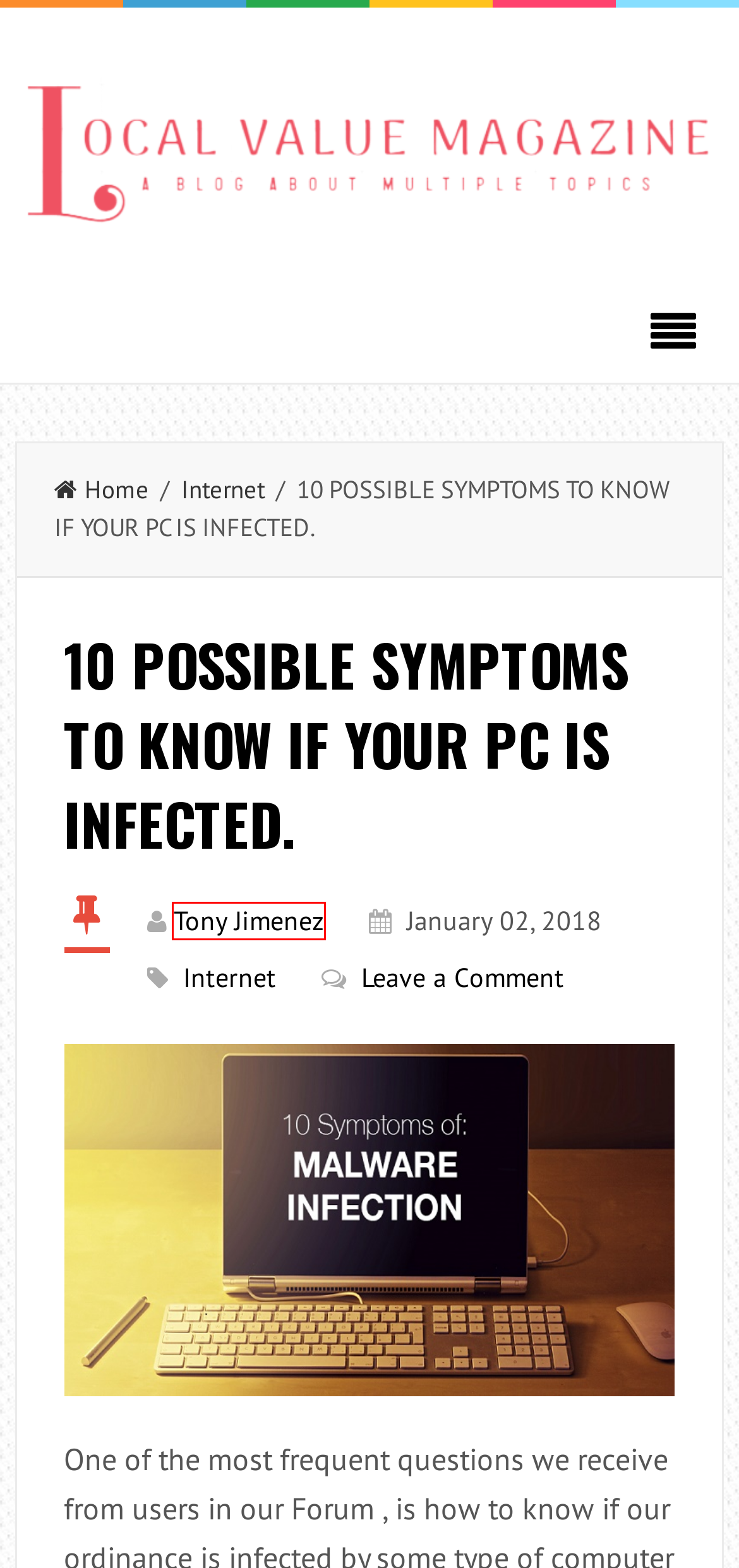You have a screenshot of a webpage with a red rectangle bounding box around an element. Identify the best matching webpage description for the new page that appears after clicking the element in the bounding box. The descriptions are:
A. April 2021 - Local Value Magazine
B. Internet Archives - Local Value Magazine
C. May 2022 - Local Value Magazine
D. Tony Jimenez, Author at Local Value Magazine
E. July 2022 - Local Value Magazine
F. April 2024 - Local Value Magazine
G. February 2023 - Local Value Magazine
H. Local Value Magazine - A Blog About Multiple Topics

D